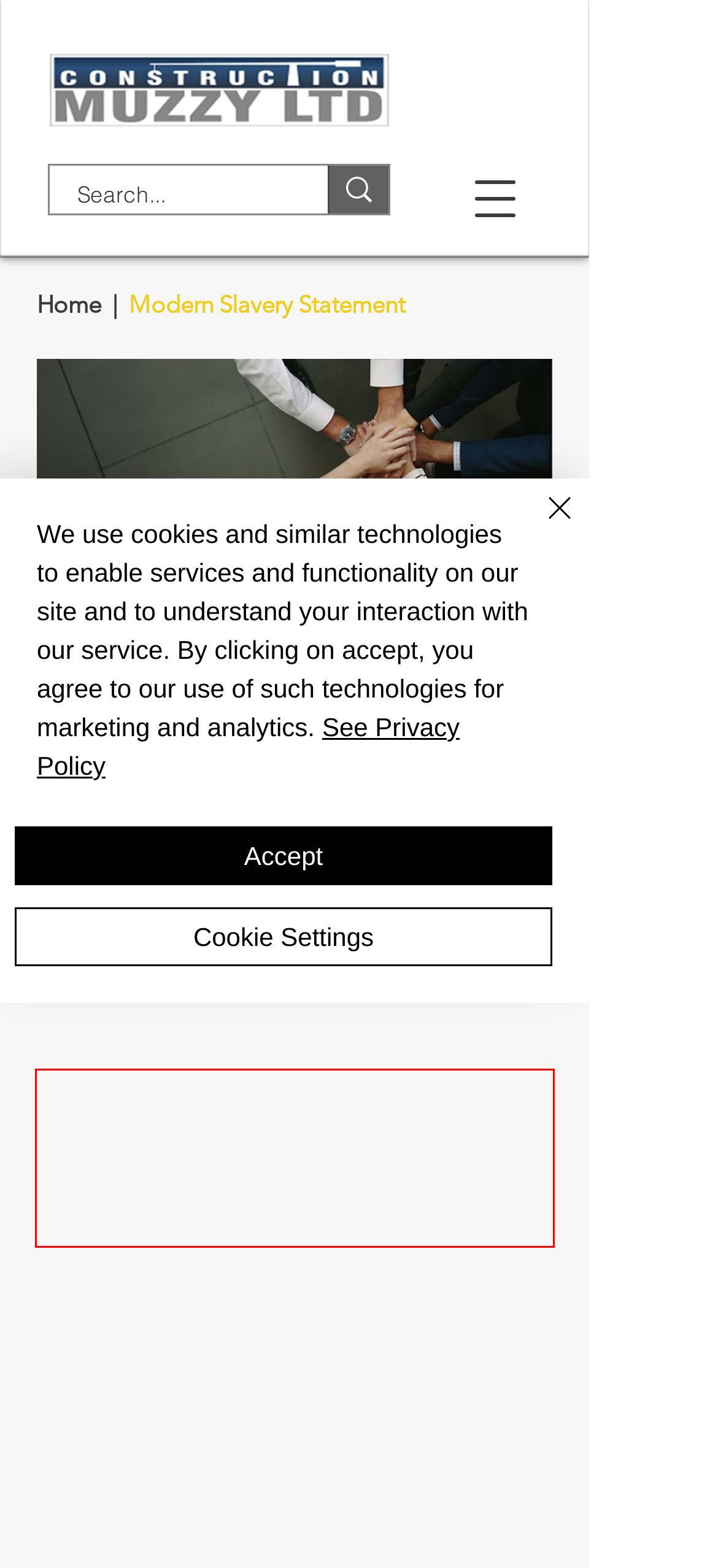Using the provided webpage screenshot, recognize the text content in the area marked by the red bounding box.

We constantly strive to develop, policy and procedures to manage the way we obtain our goods and services to keep our supply chains robust.